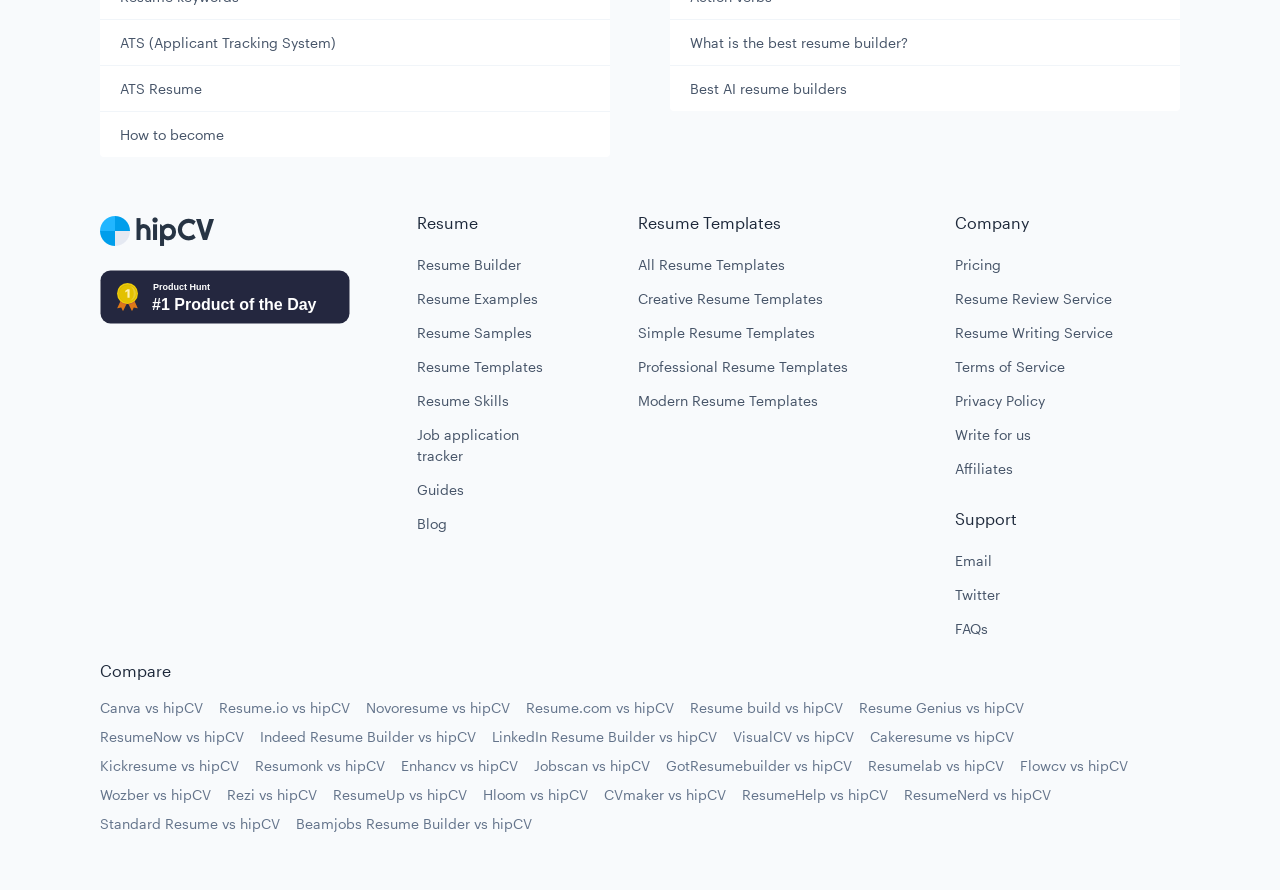Respond to the following question using a concise word or phrase: 
What is the purpose of the 'Compare' section on this website?

To compare hipCV with other resume builders